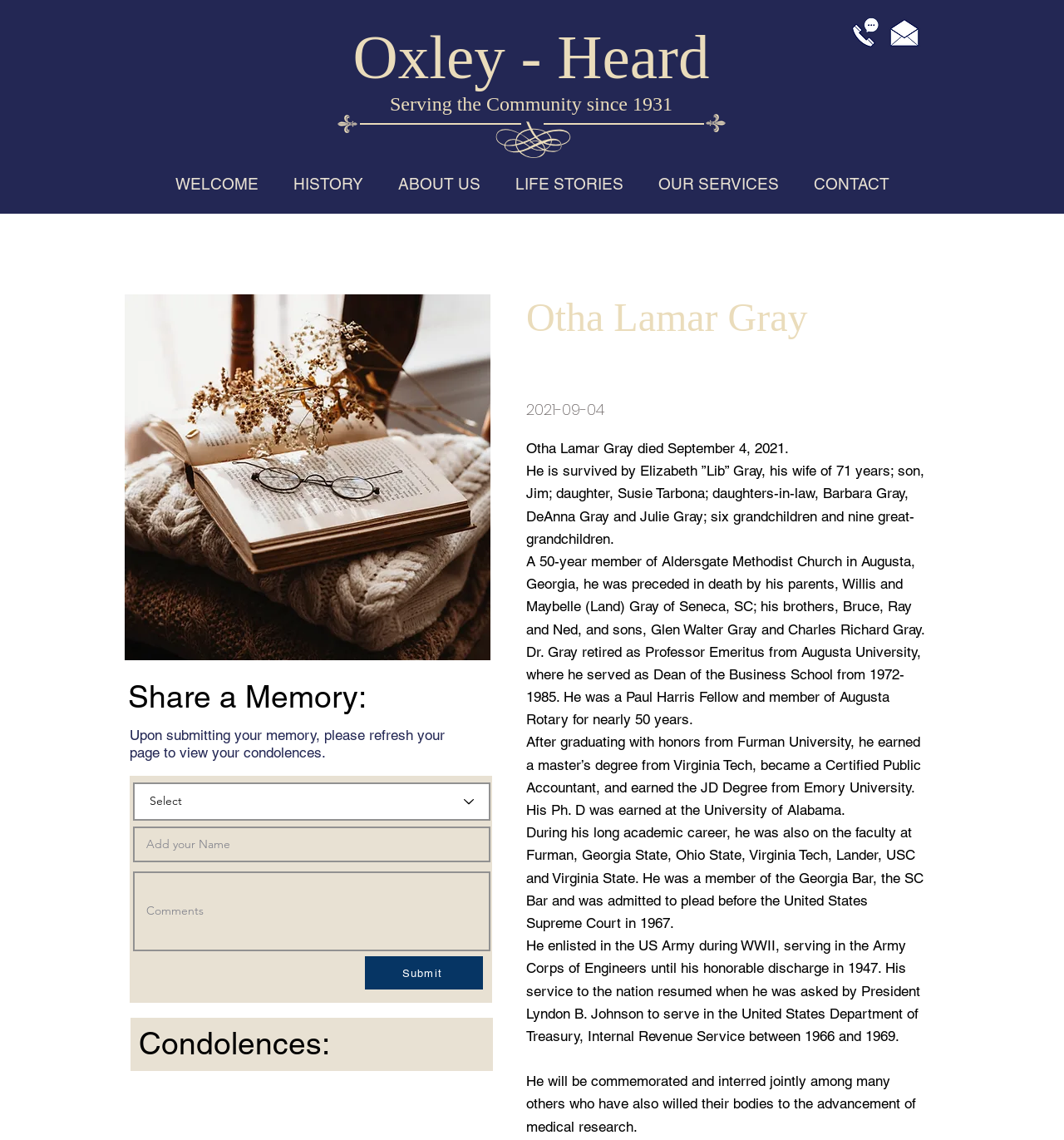Calculate the bounding box coordinates of the UI element given the description: "aria-label="Comments" name="comments" placeholder="Comments"".

[0.125, 0.764, 0.461, 0.834]